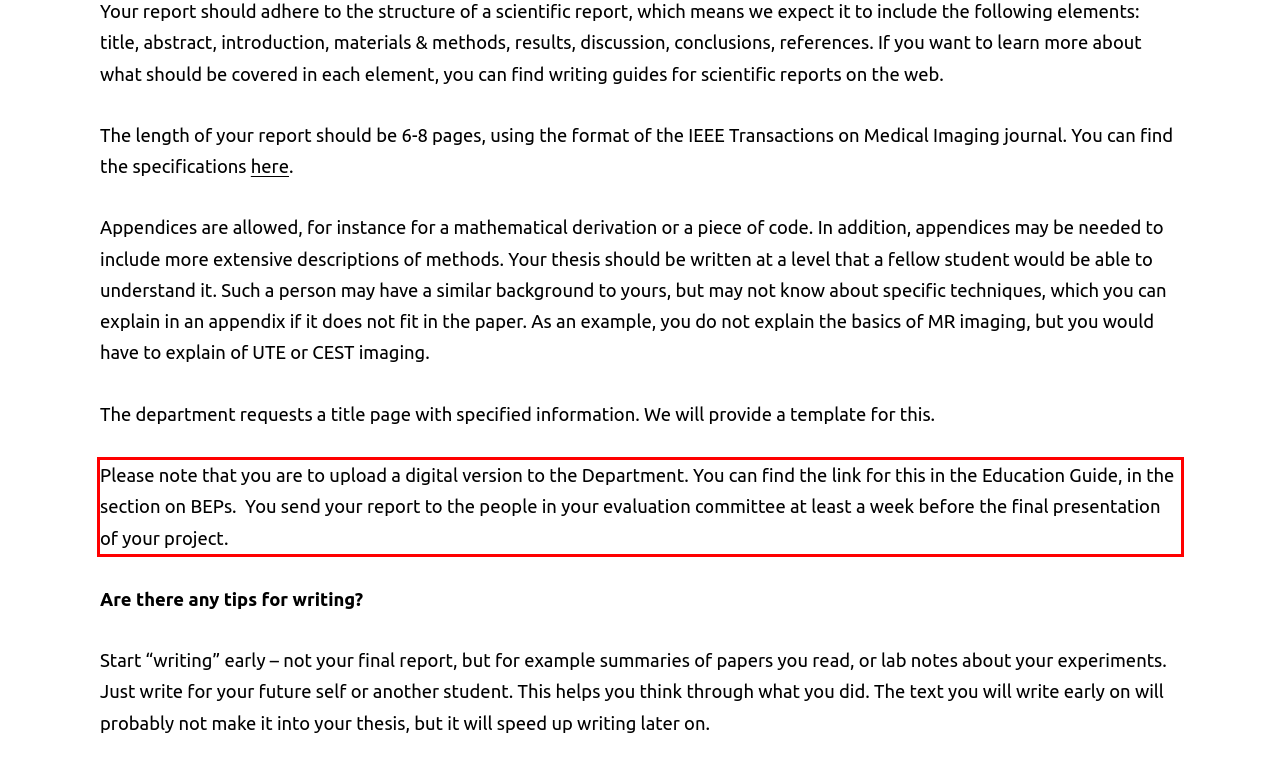You are given a screenshot of a webpage with a UI element highlighted by a red bounding box. Please perform OCR on the text content within this red bounding box.

Please note that you are to upload a digital version to the Department. You can find the link for this in the Education Guide, in the section on BEPs. You send your report to the people in your evaluation committee at least a week before the final presentation of your project.